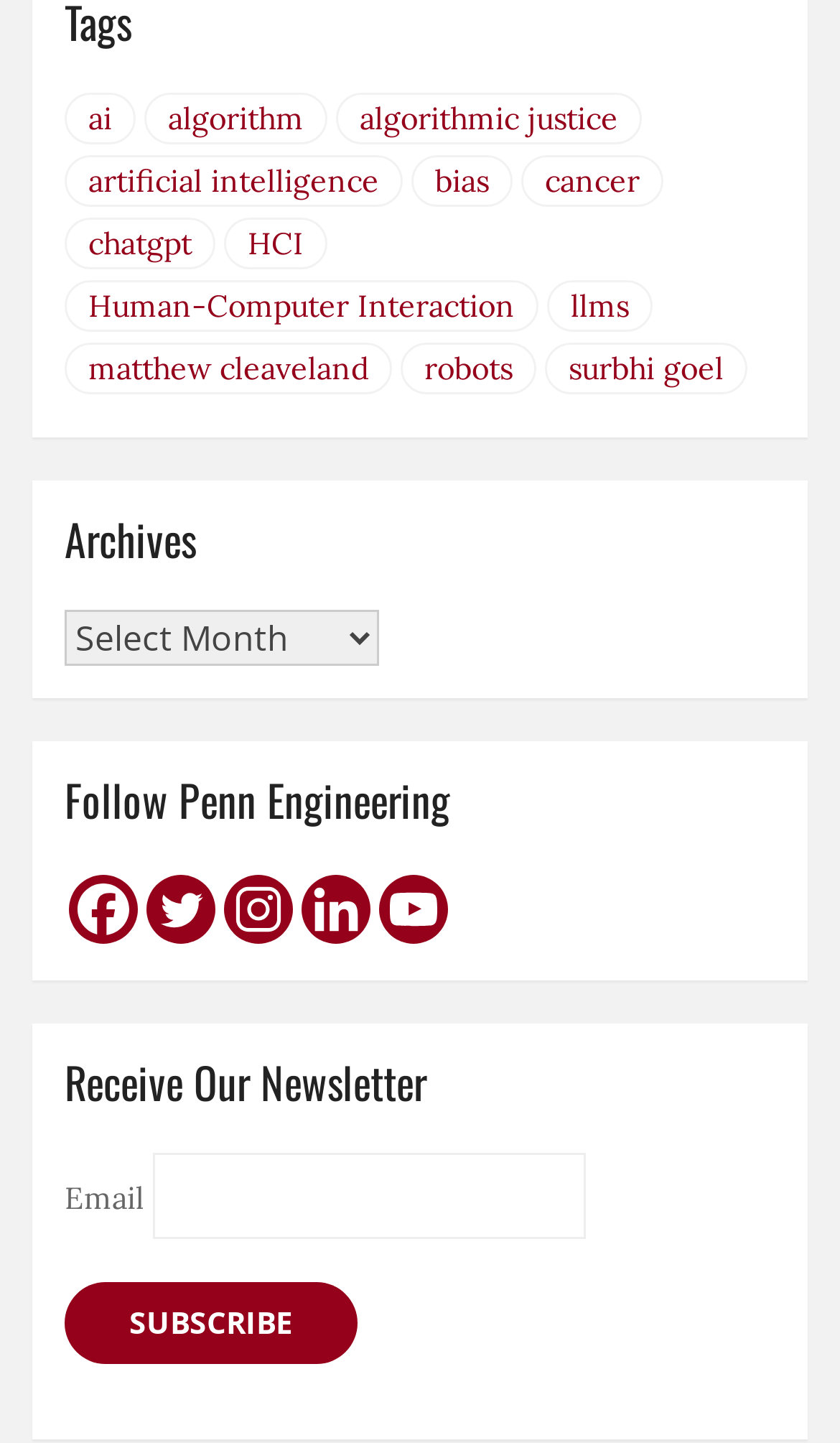Based on the element description "robots", predict the bounding box coordinates of the UI element.

[0.477, 0.237, 0.638, 0.273]